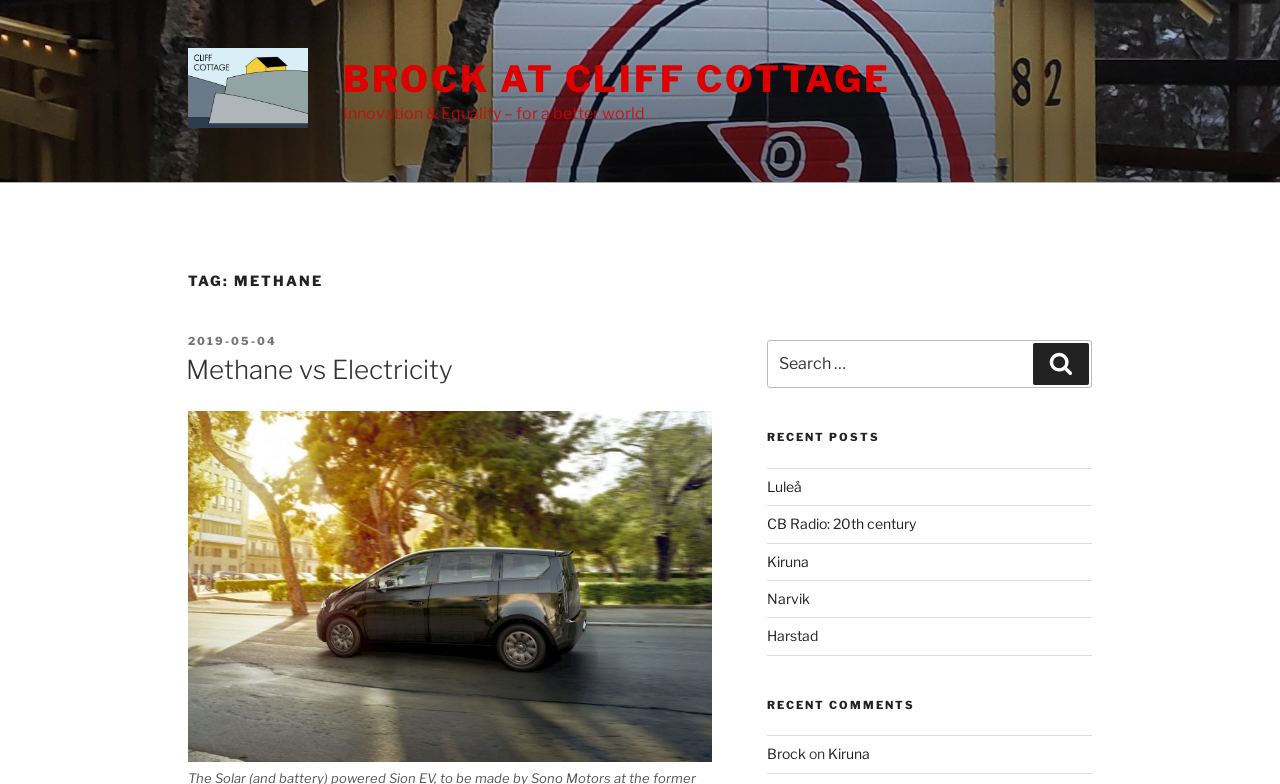Identify the bounding box coordinates of the part that should be clicked to carry out this instruction: "view comments by Brock".

[0.599, 0.951, 0.629, 0.972]